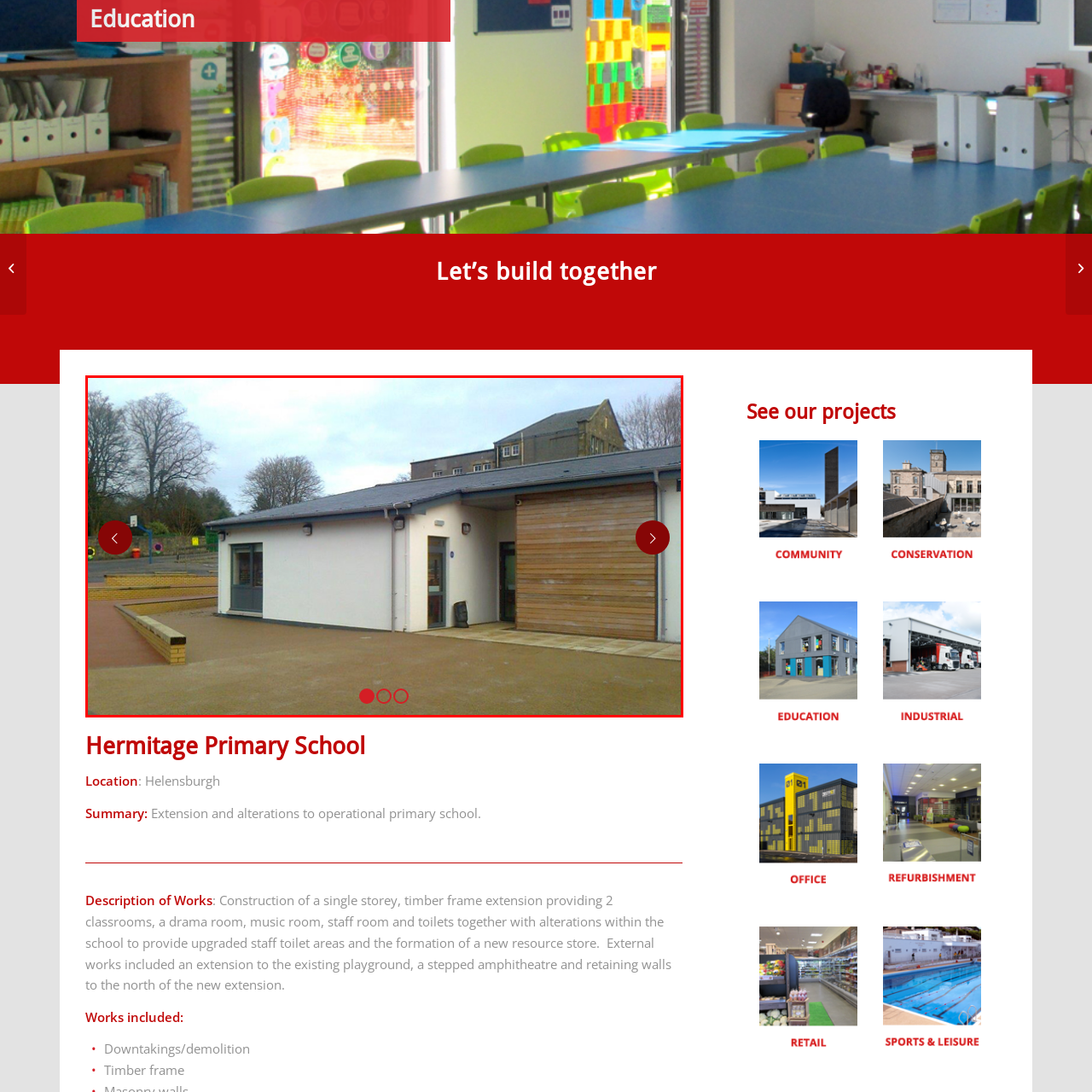Create an extensive description for the image inside the red frame.

The image captures a view of the newly constructed extension at Hermitage Primary School, highlighting a single-storey, timber-frame design. The foreground features a simple, well-maintained courtyard area leading to the extension, which is characterized by its clean, modern lines and large windows that invite natural light into the classrooms inside. The extension is complemented by a wooden facade, giving it a warm, inviting appearance. In the background, we can glimpse an older building, suggesting the harmonious blend of the new and the existing structures within the school environment. The setting is surrounded by trees, providing a tranquil atmosphere that enhances the educational experience. This space is designed to accommodate vital facilities, including classrooms and a drama room, crucial for fostering creativity and learning.